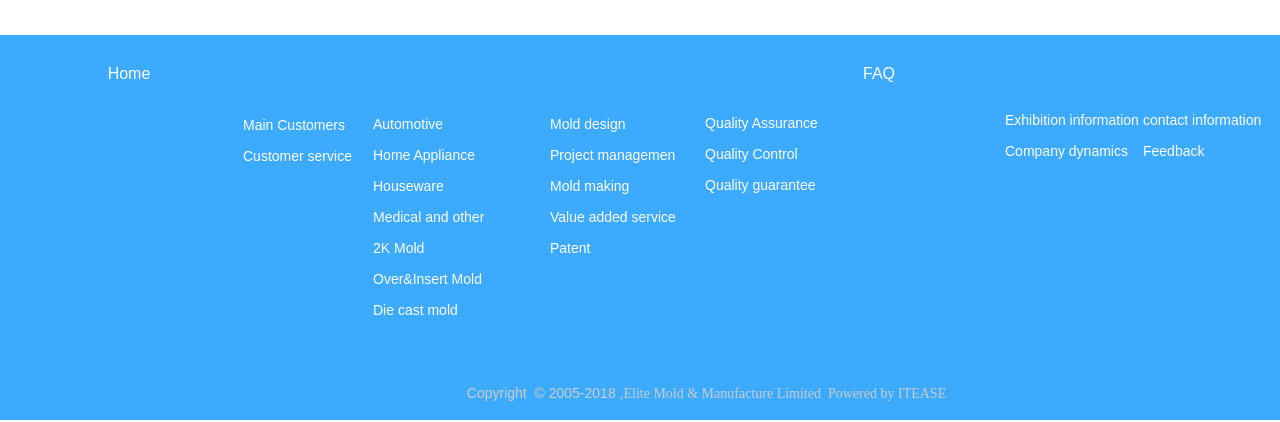Identify and provide the bounding box for the element described by: "ITEASE".

[0.702, 0.915, 0.739, 0.95]